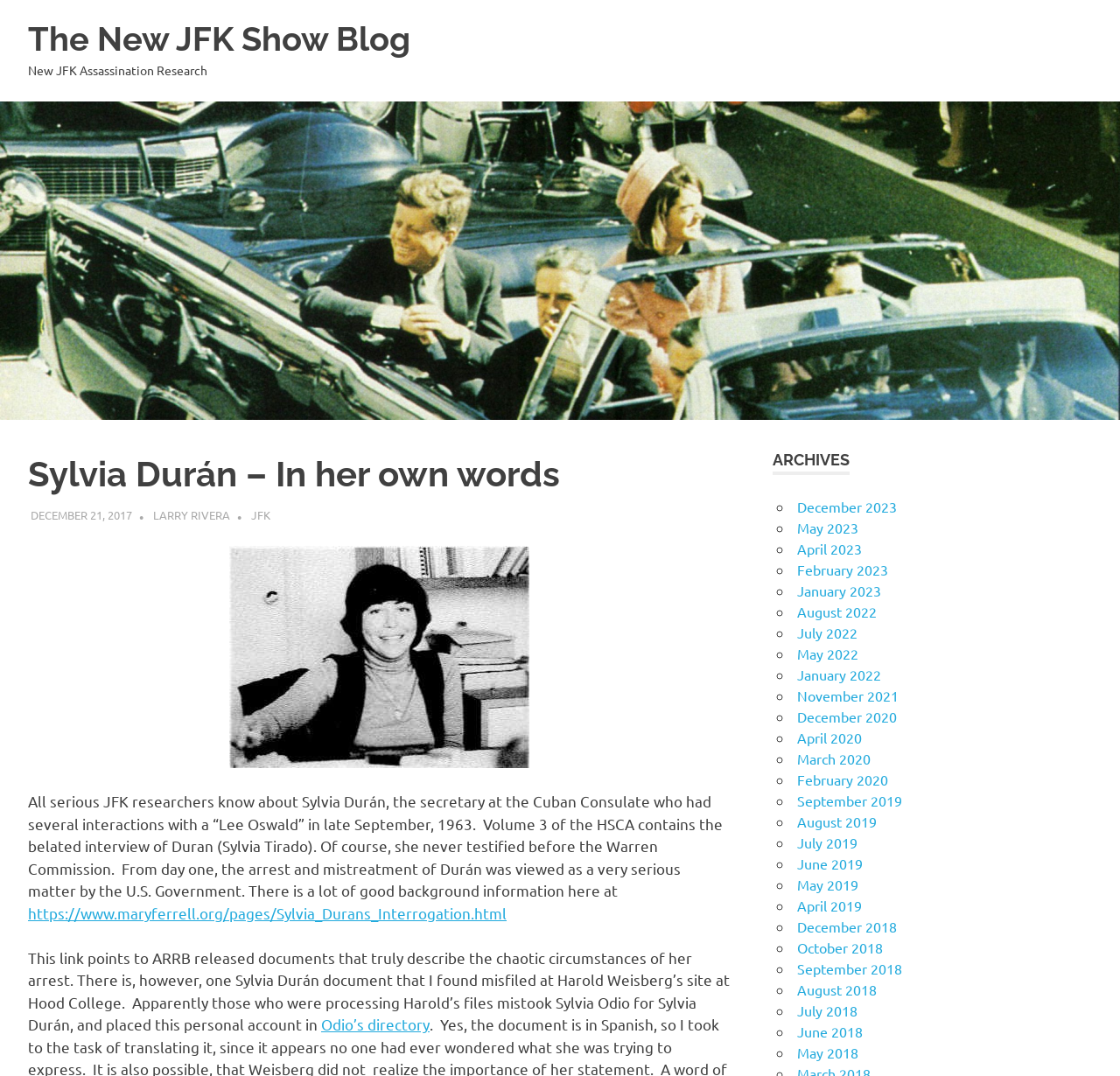What are the archives of the blog organized by? Look at the image and give a one-word or short phrase answer.

Months and Years